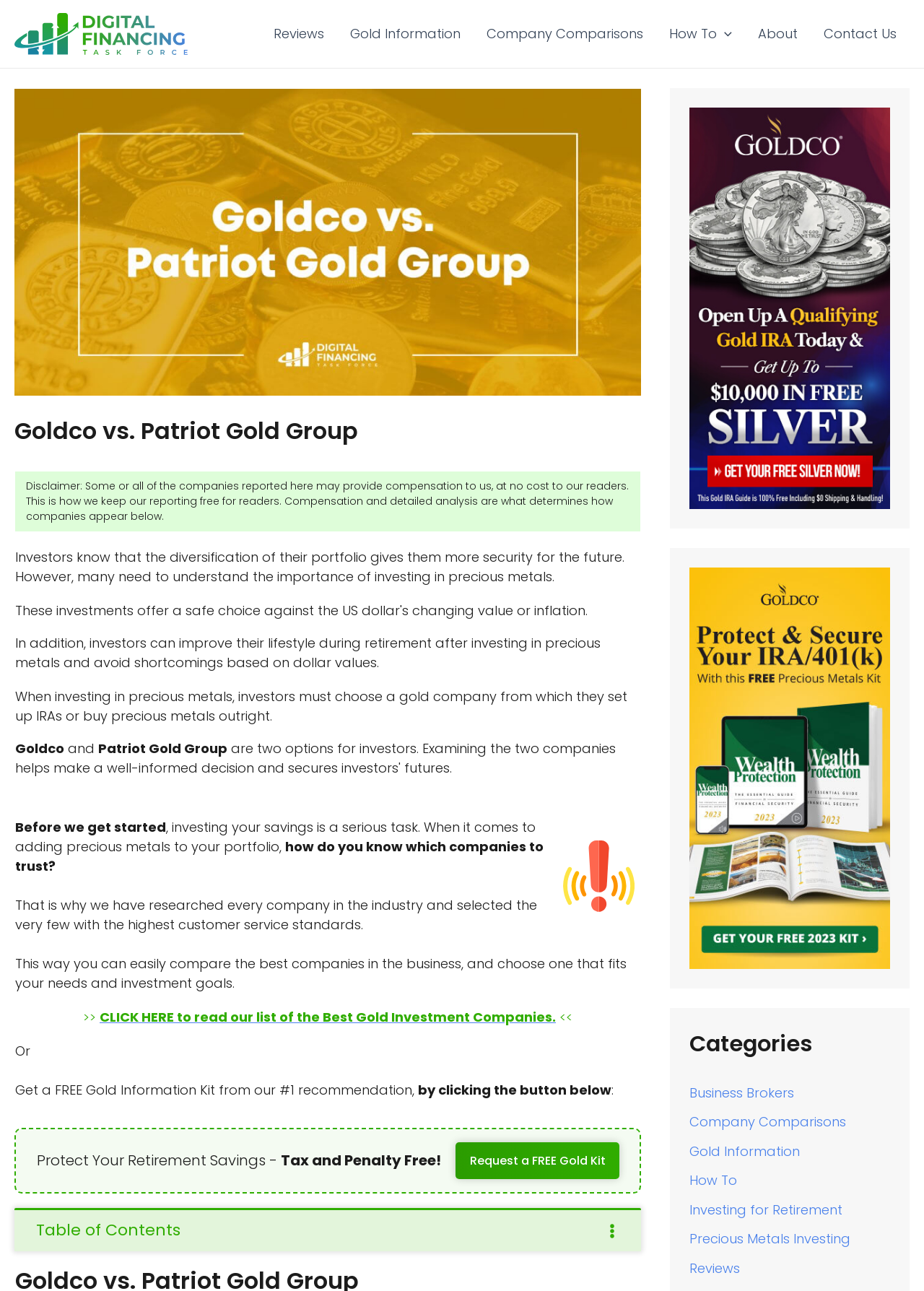What is the recommended action for readers?
Using the screenshot, give a one-word or short phrase answer.

Get a FREE Gold Information Kit